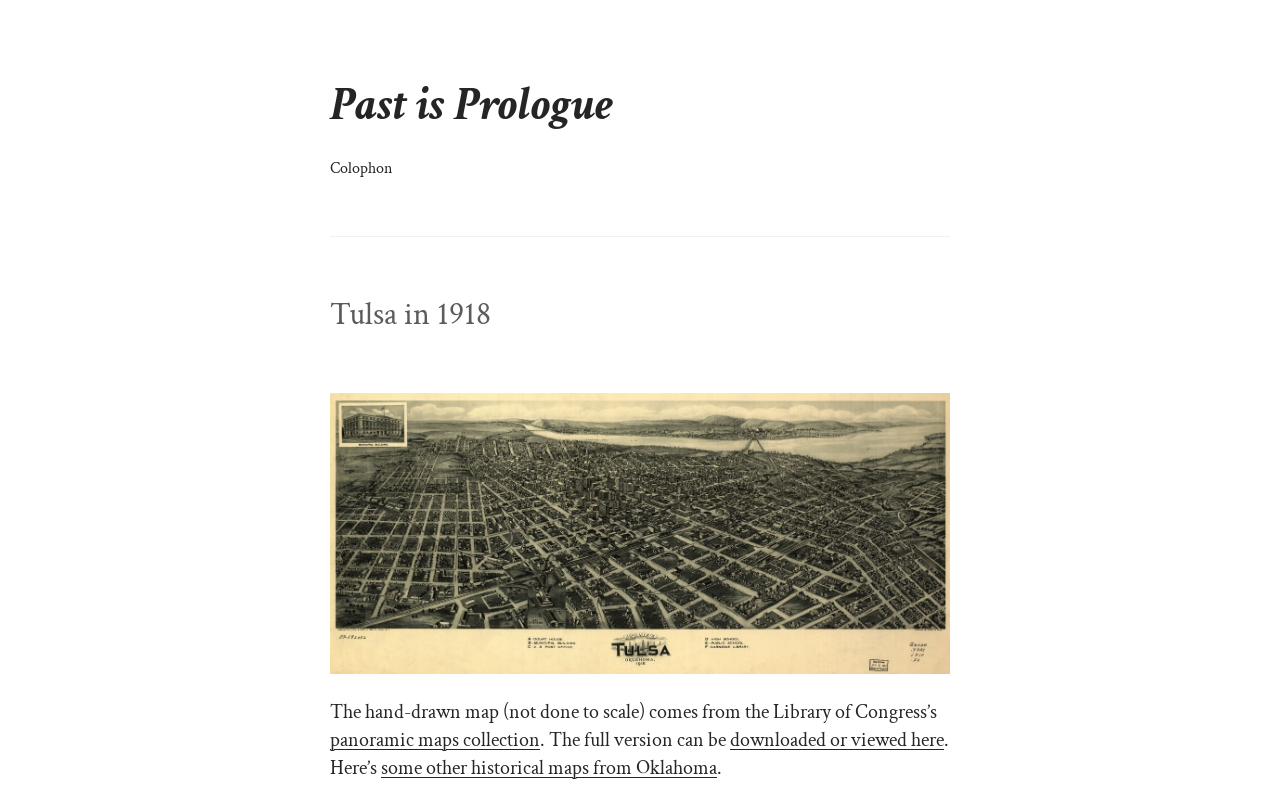Given the description of the UI element: "Colophon", predict the bounding box coordinates in the form of [left, top, right, bottom], with each value being a float between 0 and 1.

[0.258, 0.196, 0.306, 0.229]